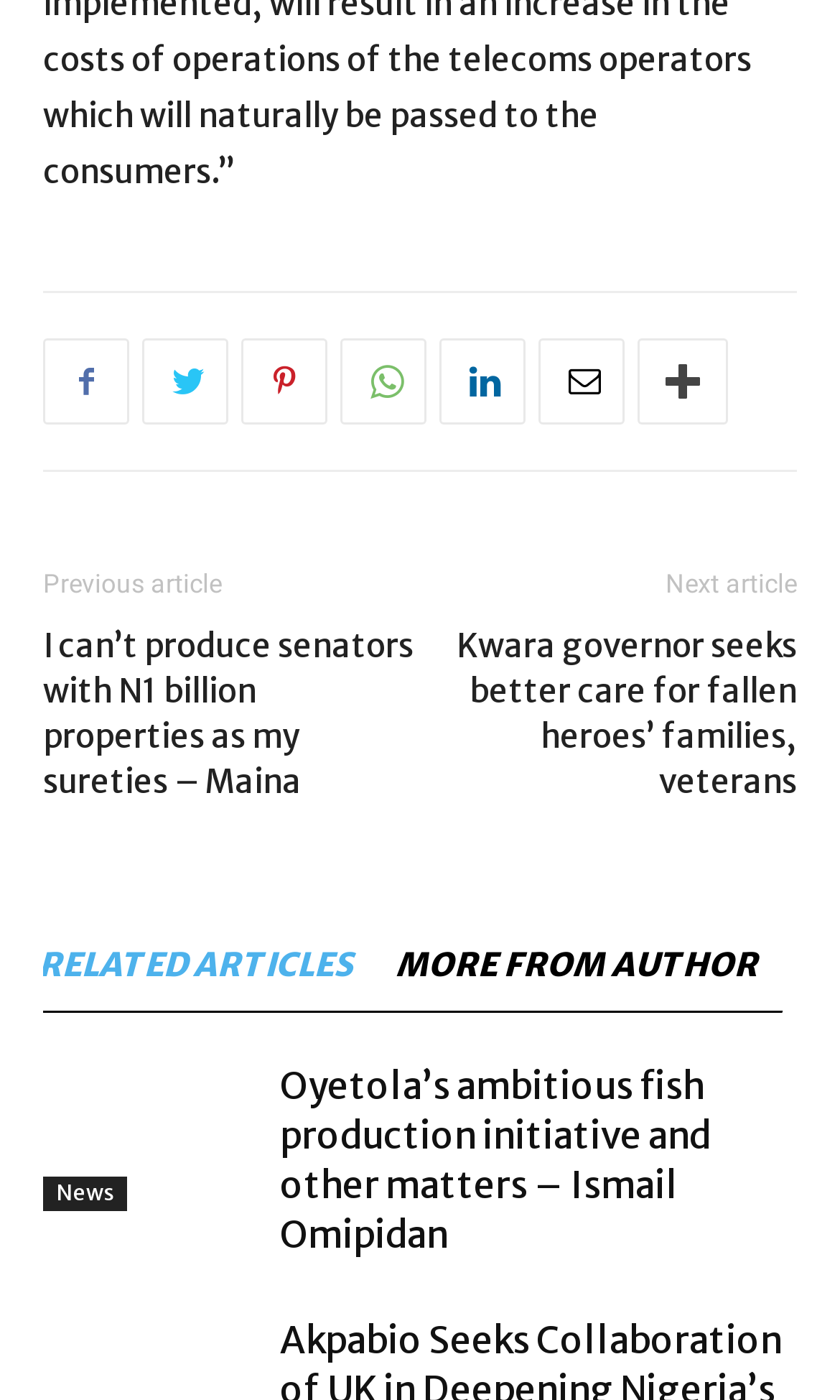Examine the screenshot and answer the question in as much detail as possible: How many links are in the footer?

I counted the number of link elements in the footer section, which are represented by the icons '', '', '', '', '', '', and '', and found a total of 8 links.